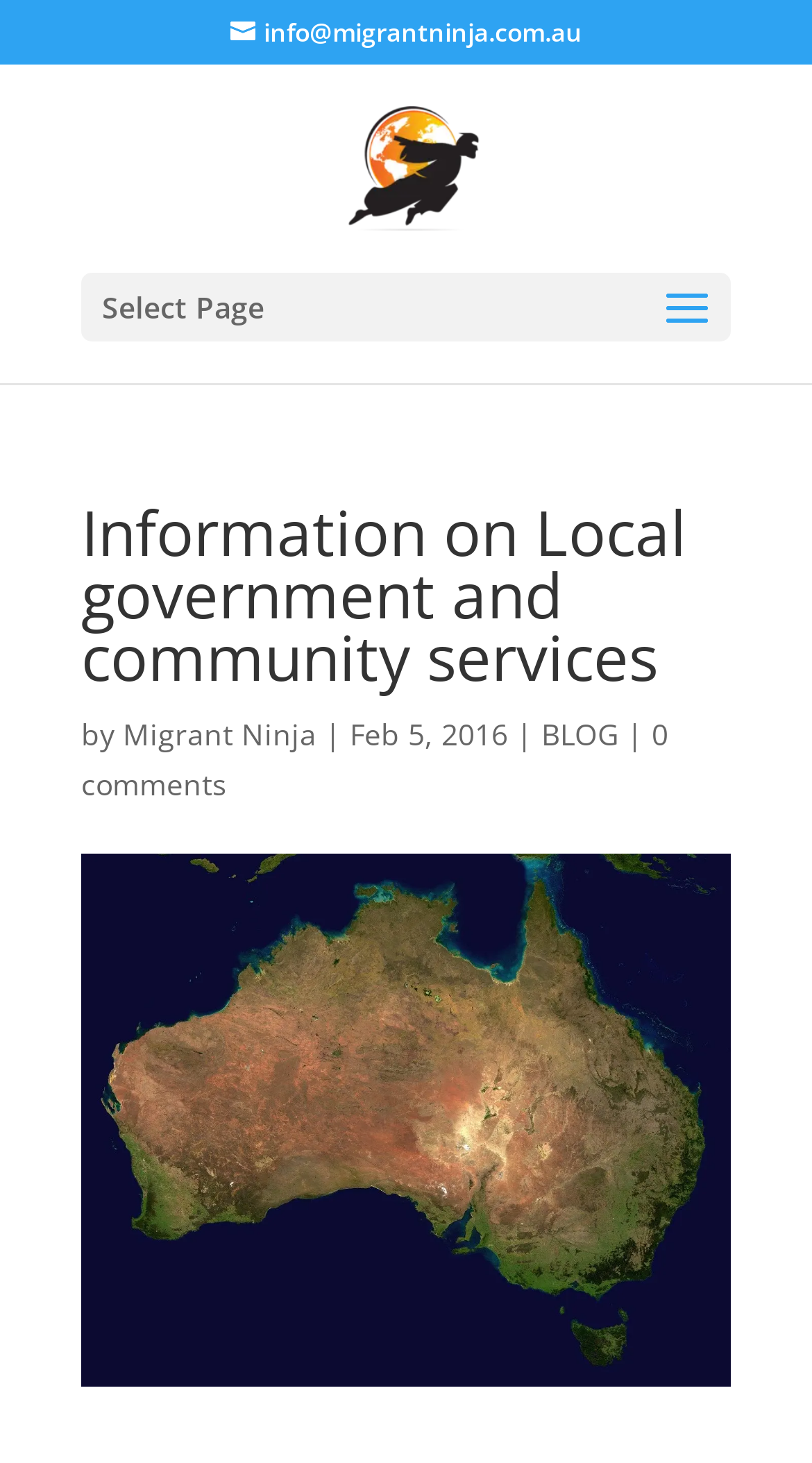Predict the bounding box coordinates of the UI element that matches this description: "alt="Migrant Ninja"". The coordinates should be in the format [left, top, right, bottom] with each value between 0 and 1.

[0.405, 0.099, 0.606, 0.126]